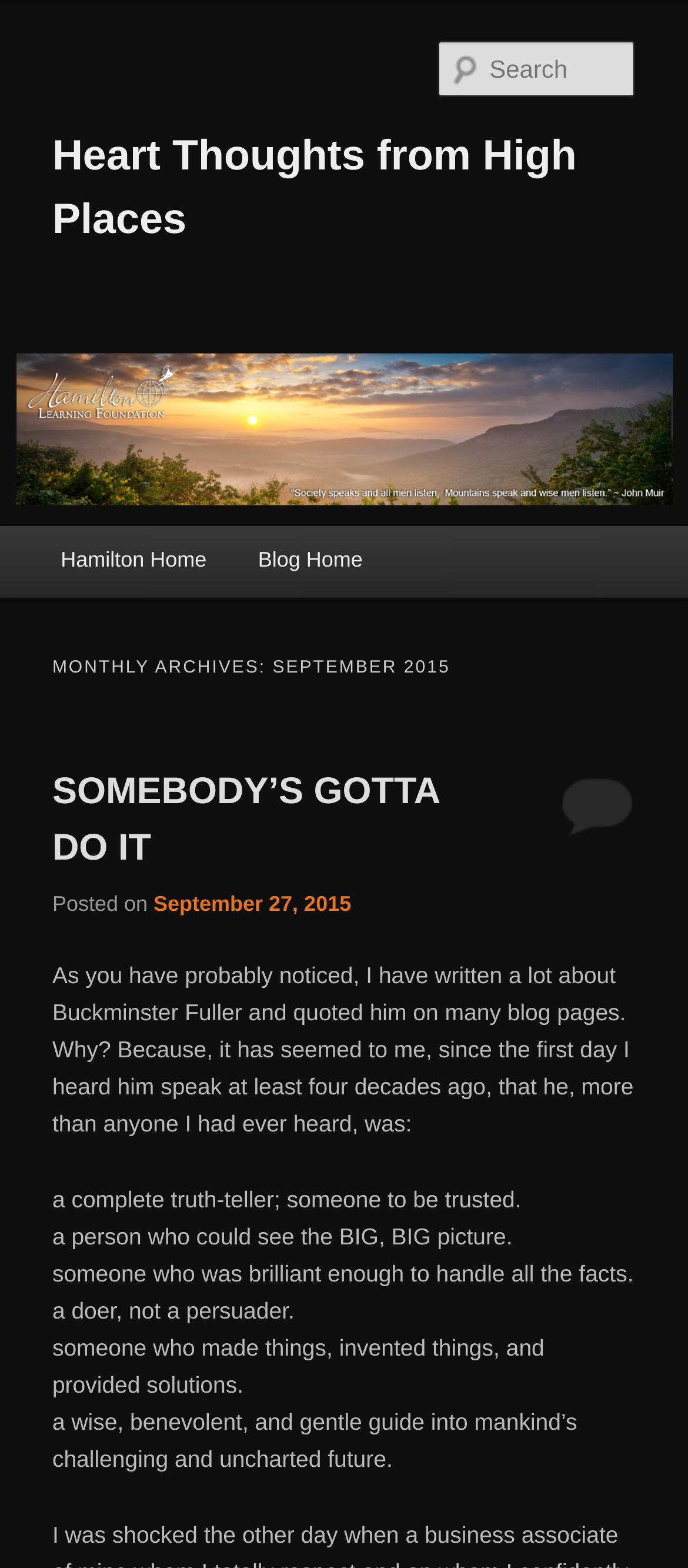From the image, can you give a detailed response to the question below:
What is the title of the blog post?

I found the title of the blog post by looking at the heading element with the text 'SOMEBODY’S GOTTA DO IT' which is a child of the 'MONTHLY ARCHIVES: SEPTEMBER 2015' header.